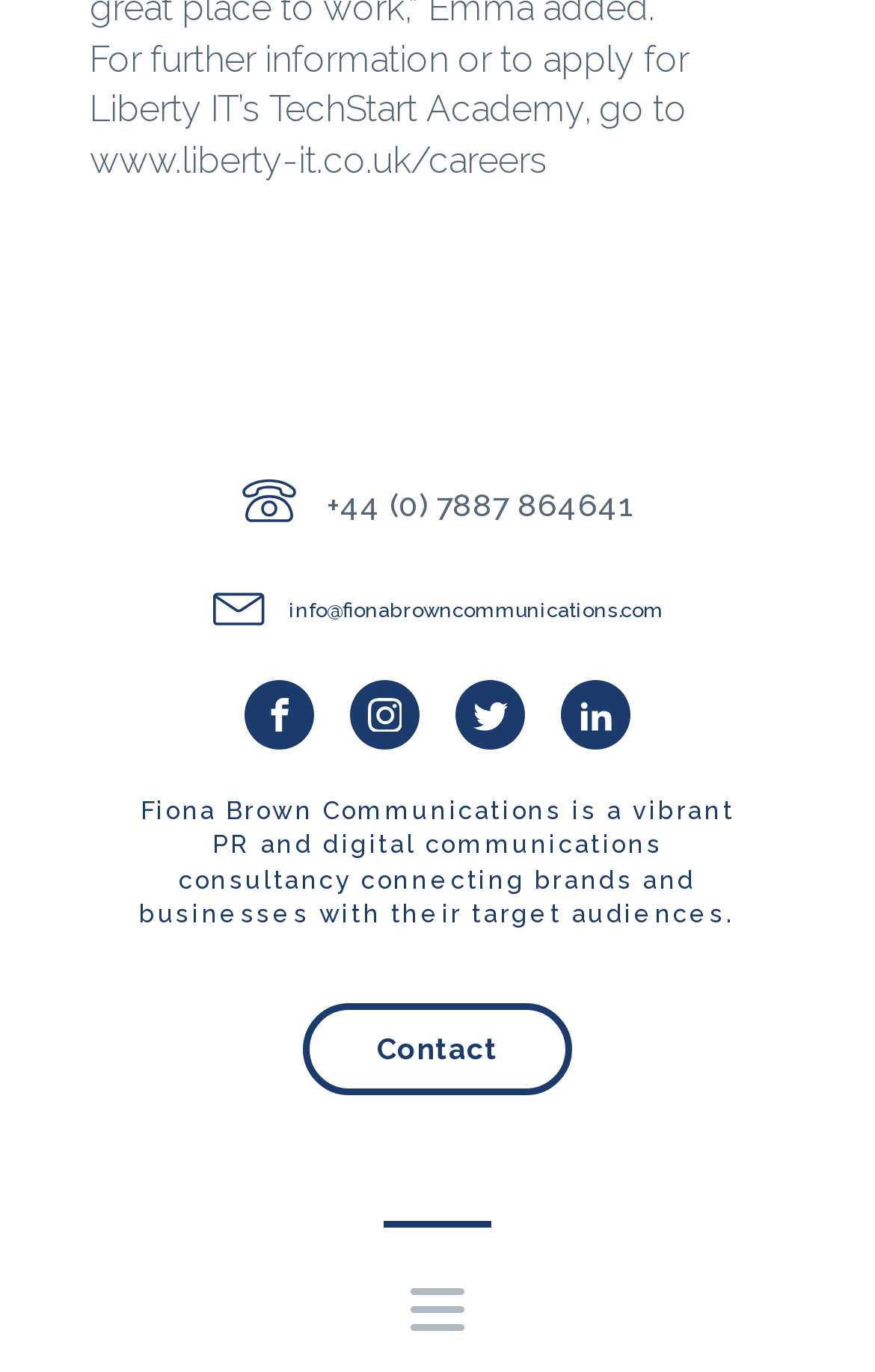Refer to the image and provide an in-depth answer to the question:
What is the company name?

I found the company name by looking at the static text element with the bounding box coordinates [0.159, 0.581, 0.841, 0.677] which contains a description of the company, and the company name is mentioned as Fiona Brown Communications.